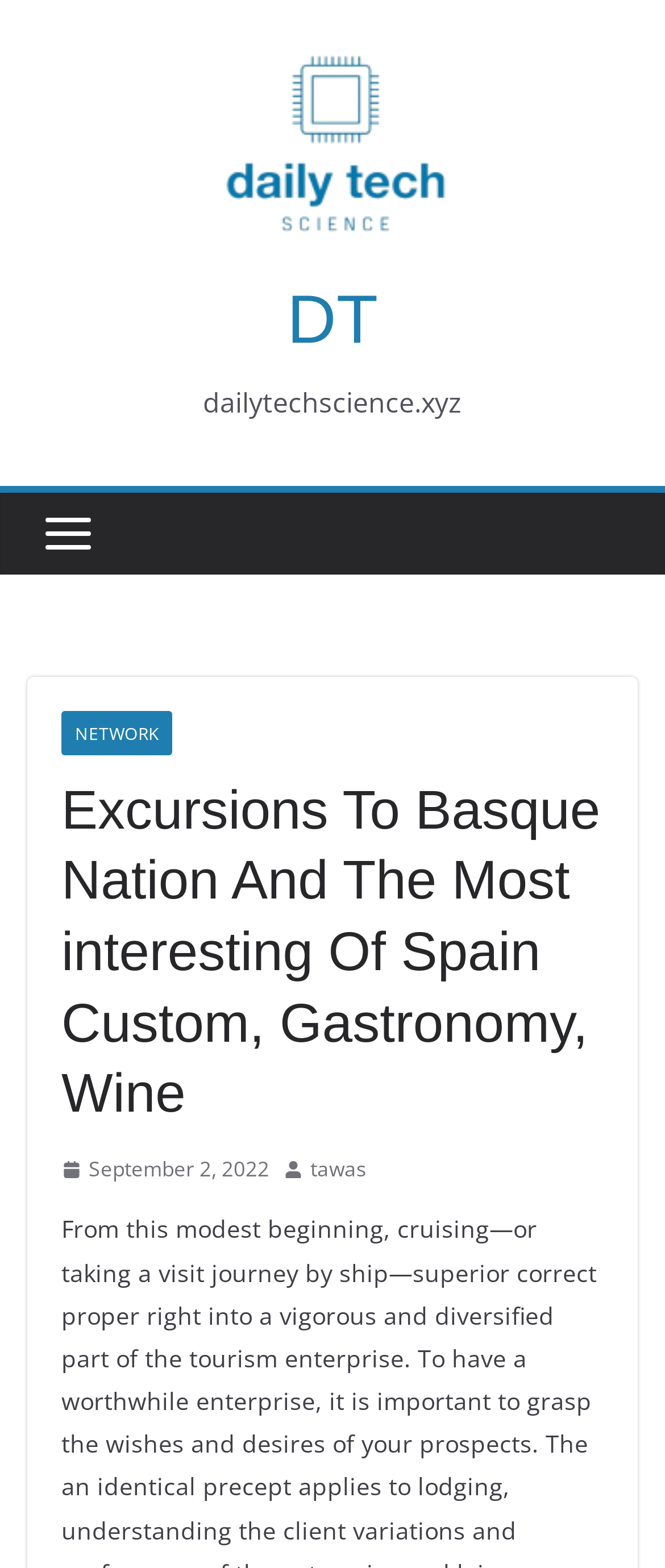Detail the various sections and features of the webpage.

The webpage appears to be a travel blog or tour operator's website, focusing on excursions to the Basque Nation and Spain. At the top-left corner, there is a logo or icon with the text "DT" next to it, which is also a clickable link. Below the logo, there is a heading with the same text "DT". 

On the top-right side, there is a static text displaying the website's domain name "dailytechscience.xyz". 

Moving down the page, there is a large header section that spans almost the entire width of the page. This section contains a heading that reads "Excursions To Basque Nation And The Most interesting Of Spain Custom, Gastronomy, Wine". 

Below the header section, there are three columns of content. The left column contains a link to "NETWORK" and an image. The middle column has a link to a specific date "September 2, 2022", accompanied by a small image and a time indicator. The right column features an image and a link to "tawas". 

There are a total of five images on the page, including the logo, and three links to external pages or sections. The overall layout is organized, with clear headings and concise text, making it easy to navigate and find relevant information.